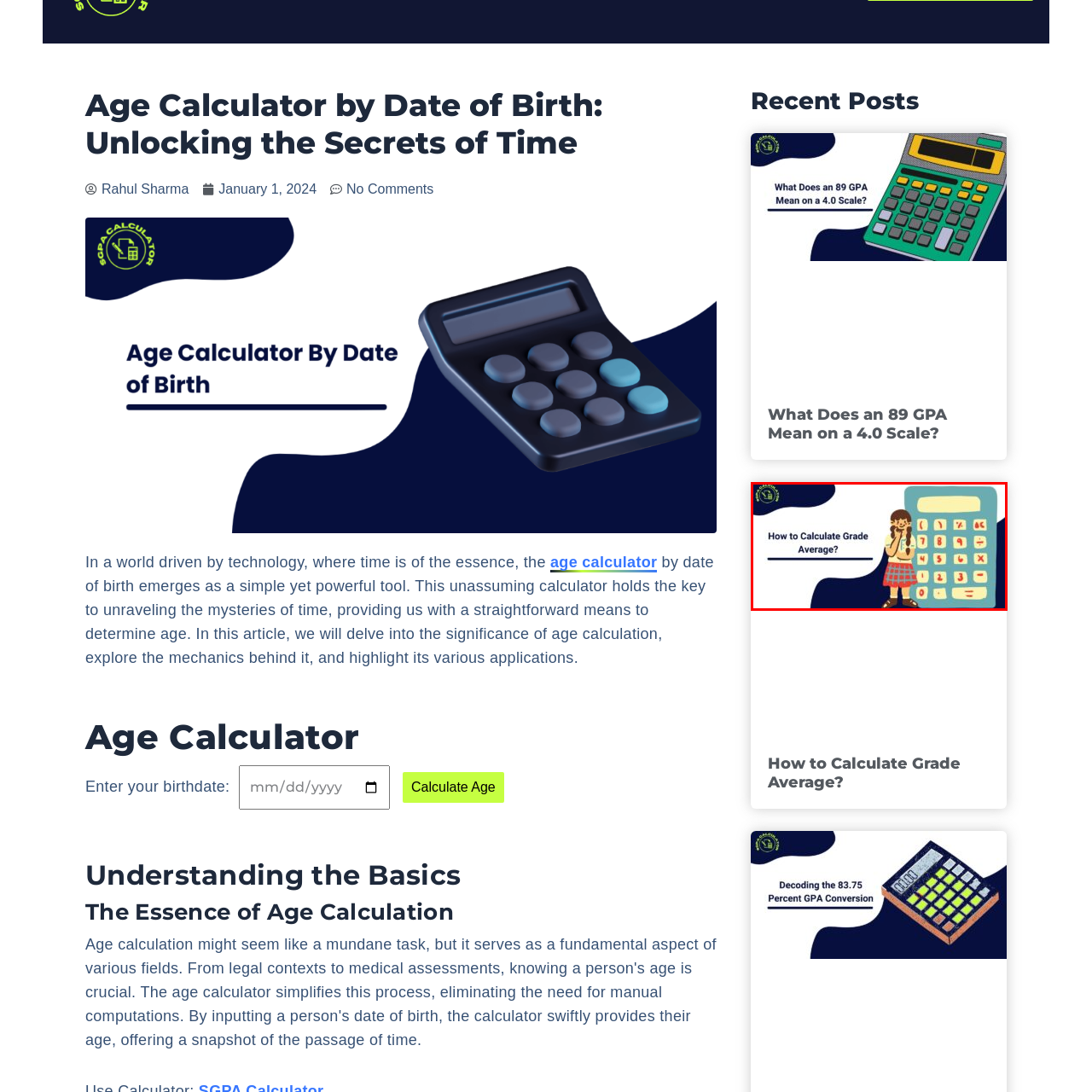What is displayed above the girl?
Observe the section of the image outlined in red and answer concisely with a single word or phrase.

A question